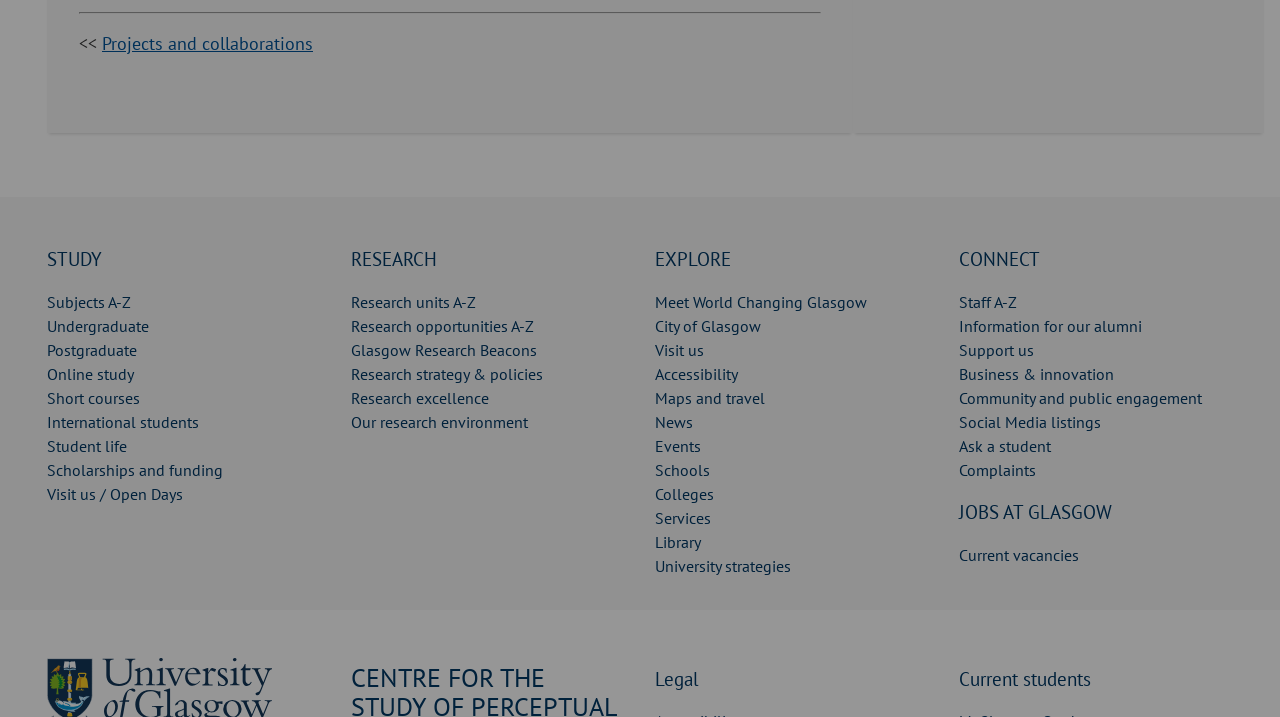Determine the bounding box for the described UI element: "CALL NOW".

None